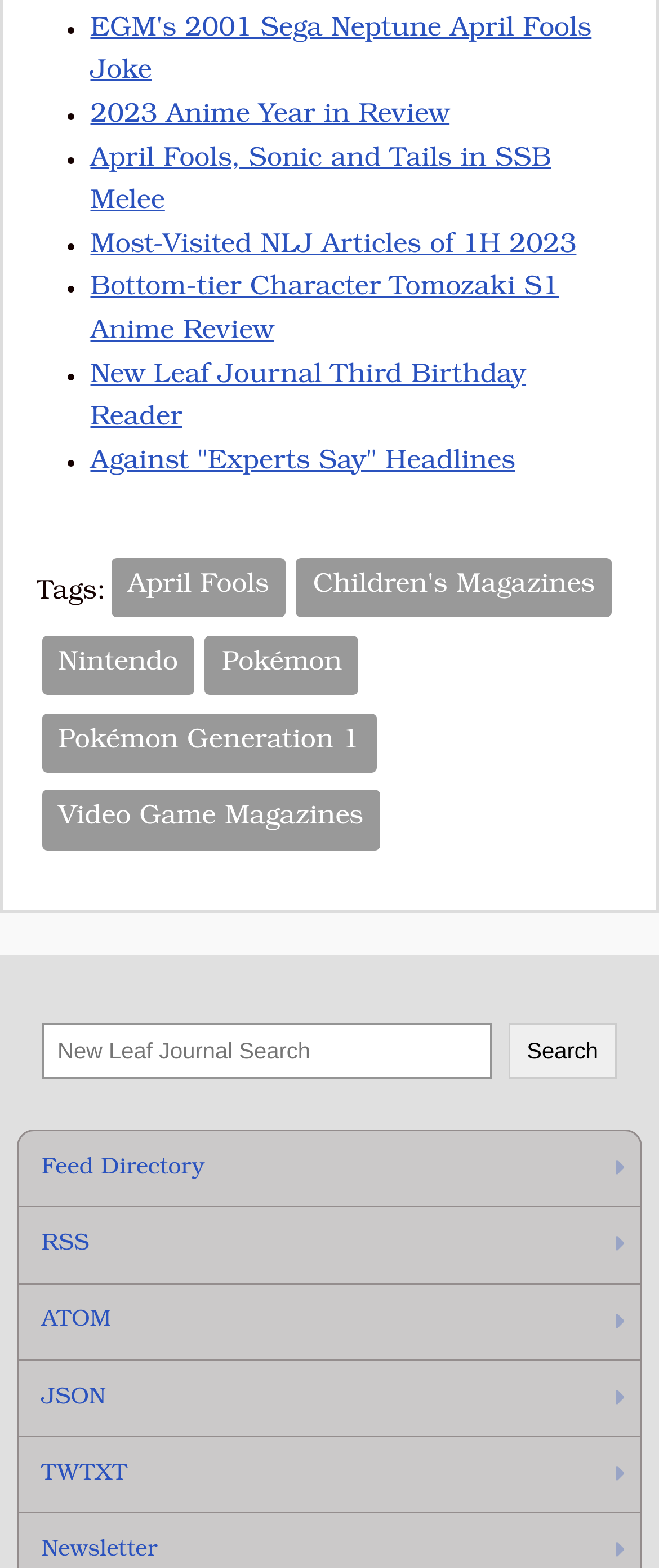Please identify the bounding box coordinates of the clickable element to fulfill the following instruction: "View Feed Directory". The coordinates should be four float numbers between 0 and 1, i.e., [left, top, right, bottom].

[0.028, 0.722, 0.972, 0.769]